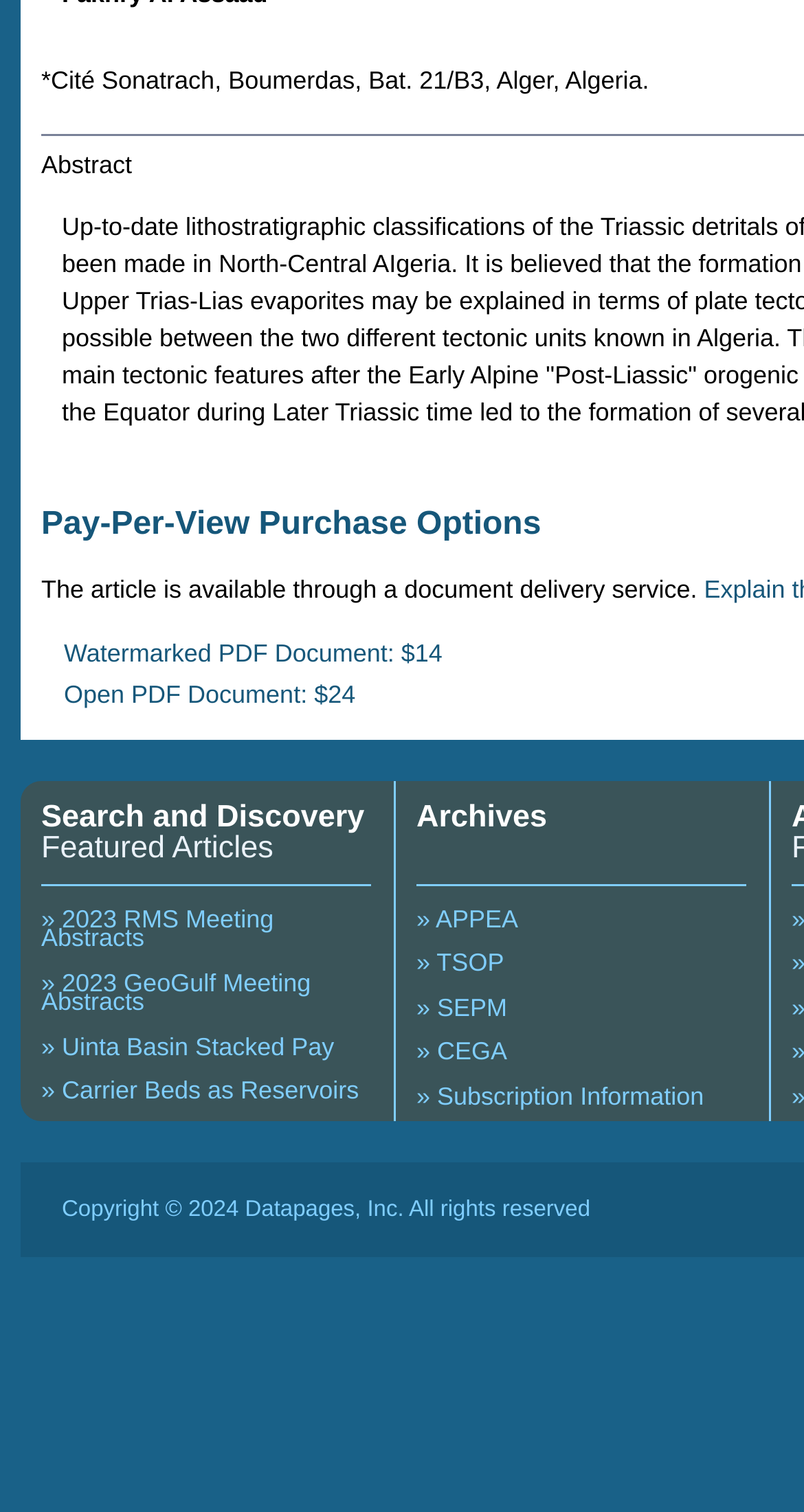Please indicate the bounding box coordinates of the element's region to be clicked to achieve the instruction: "View 2023 RMS Meeting Abstracts". Provide the coordinates as four float numbers between 0 and 1, i.e., [left, top, right, bottom].

[0.051, 0.598, 0.34, 0.63]